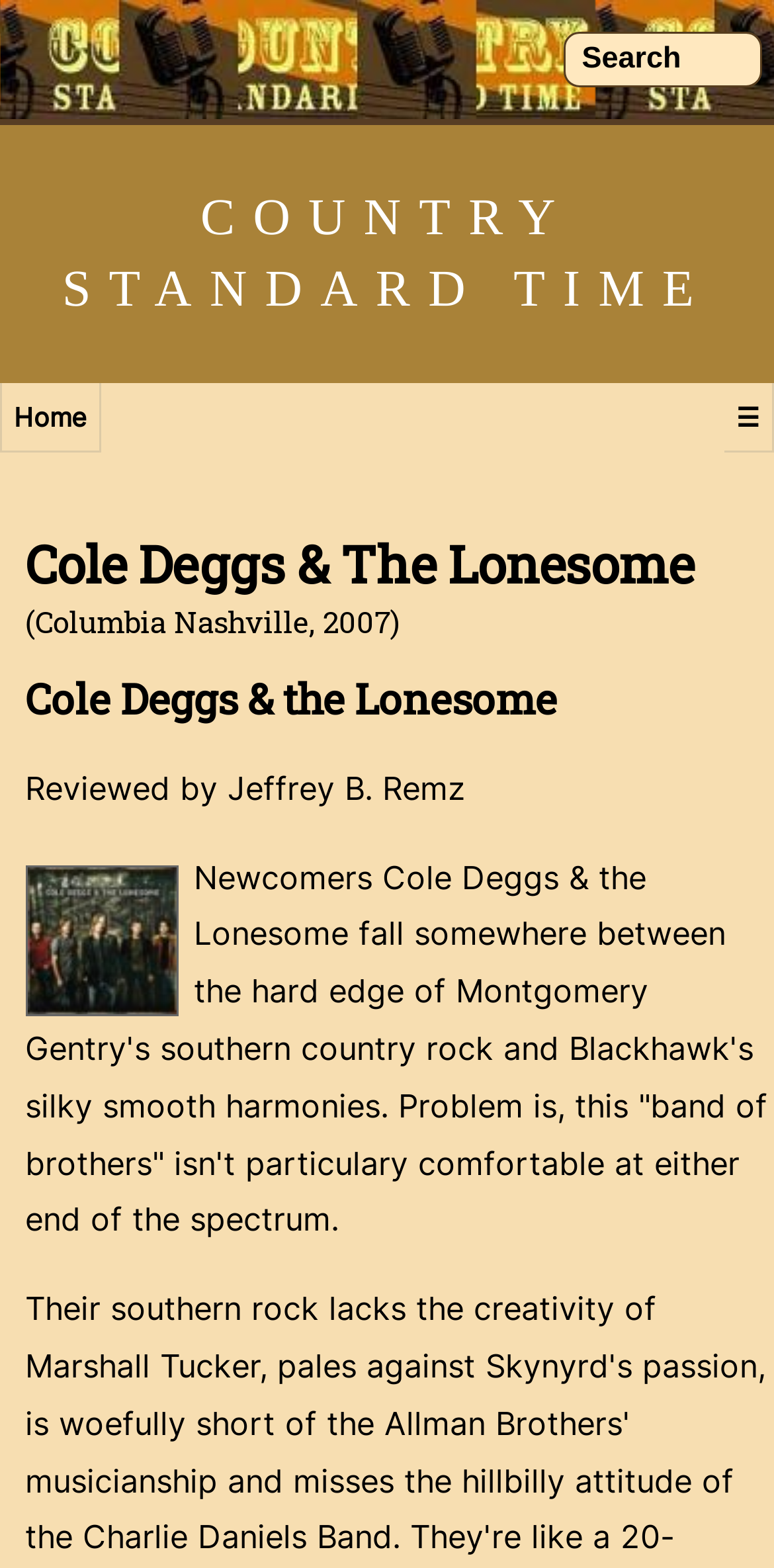Create a detailed summary of all the visual and textual information on the webpage.

The webpage is about Cole Deggs & the Lonesome, a country music band. At the top, there is a search bar with a "Search" label, positioned near the right edge of the page. Below the search bar, there are three links: "COUNTRY STANDARD TIME" on the left, "Home" on the far left, and an icon "☰" on the far right.

The main content of the webpage is divided into sections. The first section has a heading that reads "Cole Deggs & The Lonesome (Columbia Nashville, 2007)" and is positioned near the top left of the page. Below this heading, there is another heading that simply reads "Cole Deggs & the Lonesome". 

Following these headings, there is a review of the band's music, written by Jeffrey B. Remz. The review describes the band's style as falling between Montgomery Gentry's southern country rock and Blackhawk's smooth harmonies, but notes that they are not particularly comfortable at either end of the spectrum. This review takes up most of the page's content.